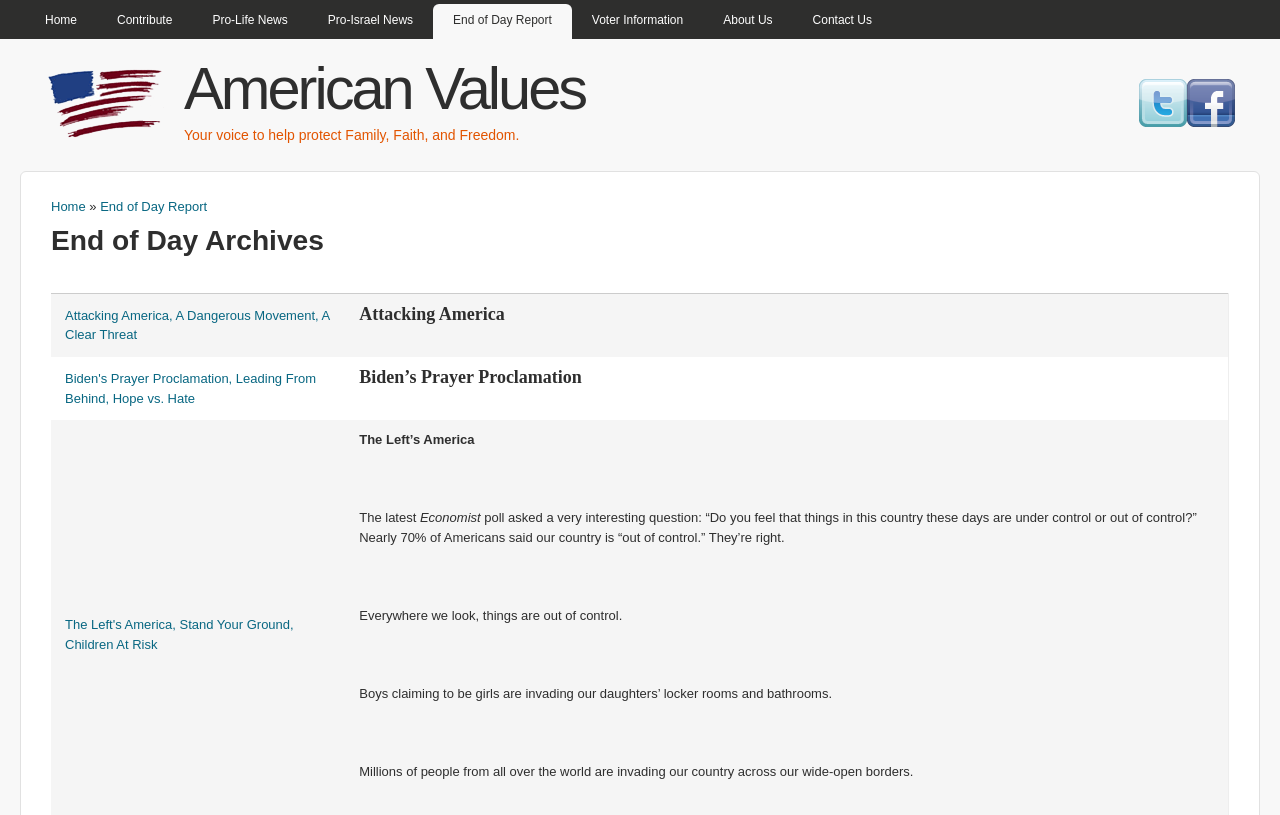Please identify the bounding box coordinates of the element I should click to complete this instruction: 'Visit 'Pro-Life News''. The coordinates should be given as four float numbers between 0 and 1, like this: [left, top, right, bottom].

[0.15, 0.005, 0.24, 0.048]